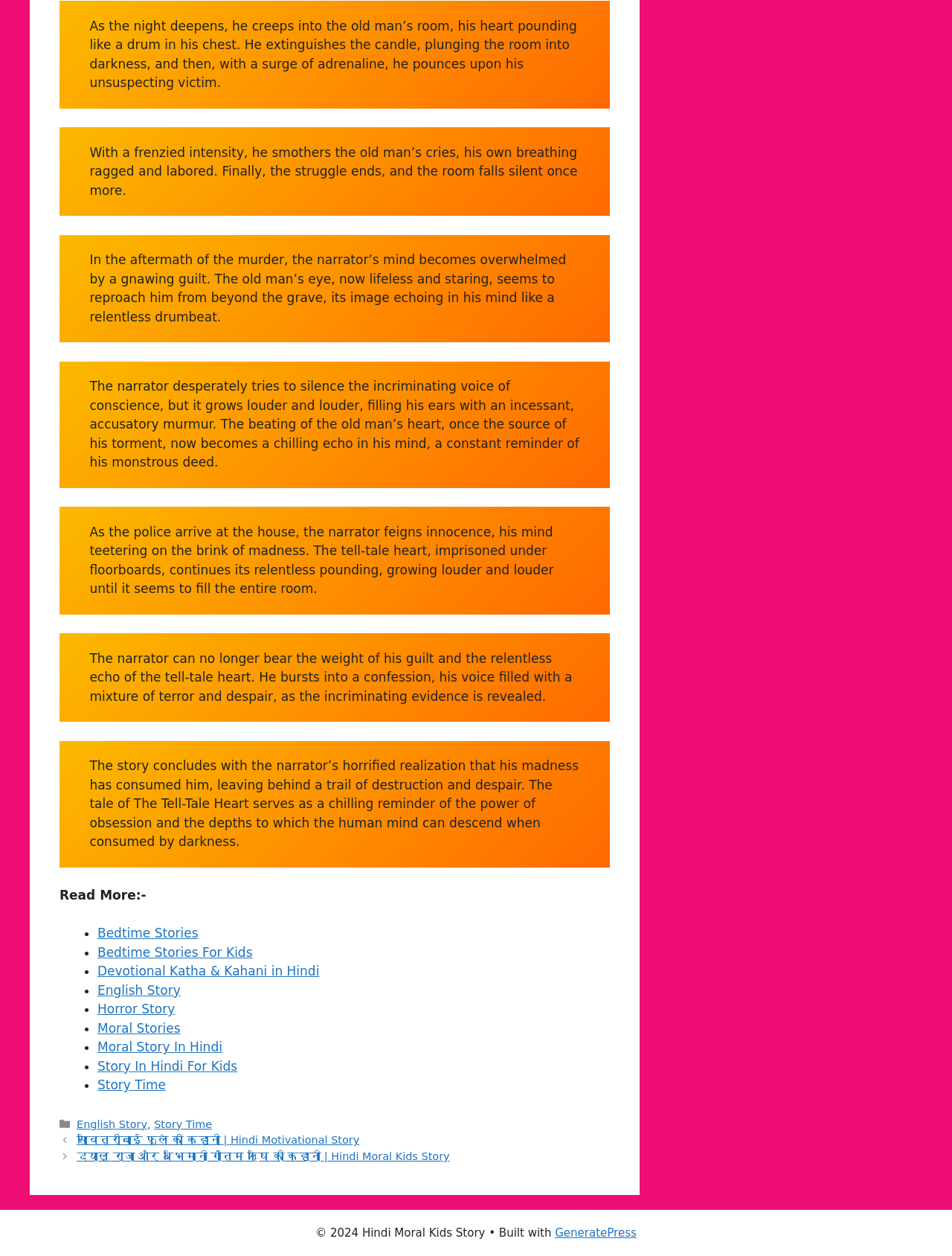Pinpoint the bounding box coordinates of the element to be clicked to execute the instruction: "Check the story of सावित्रीबाई फुले".

[0.081, 0.903, 0.378, 0.913]